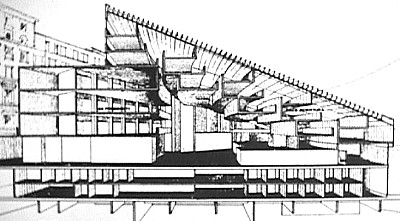Answer the question using only a single word or phrase: 
What is the name of the building depicted in the image?

Acadia National Park Headquarters Building